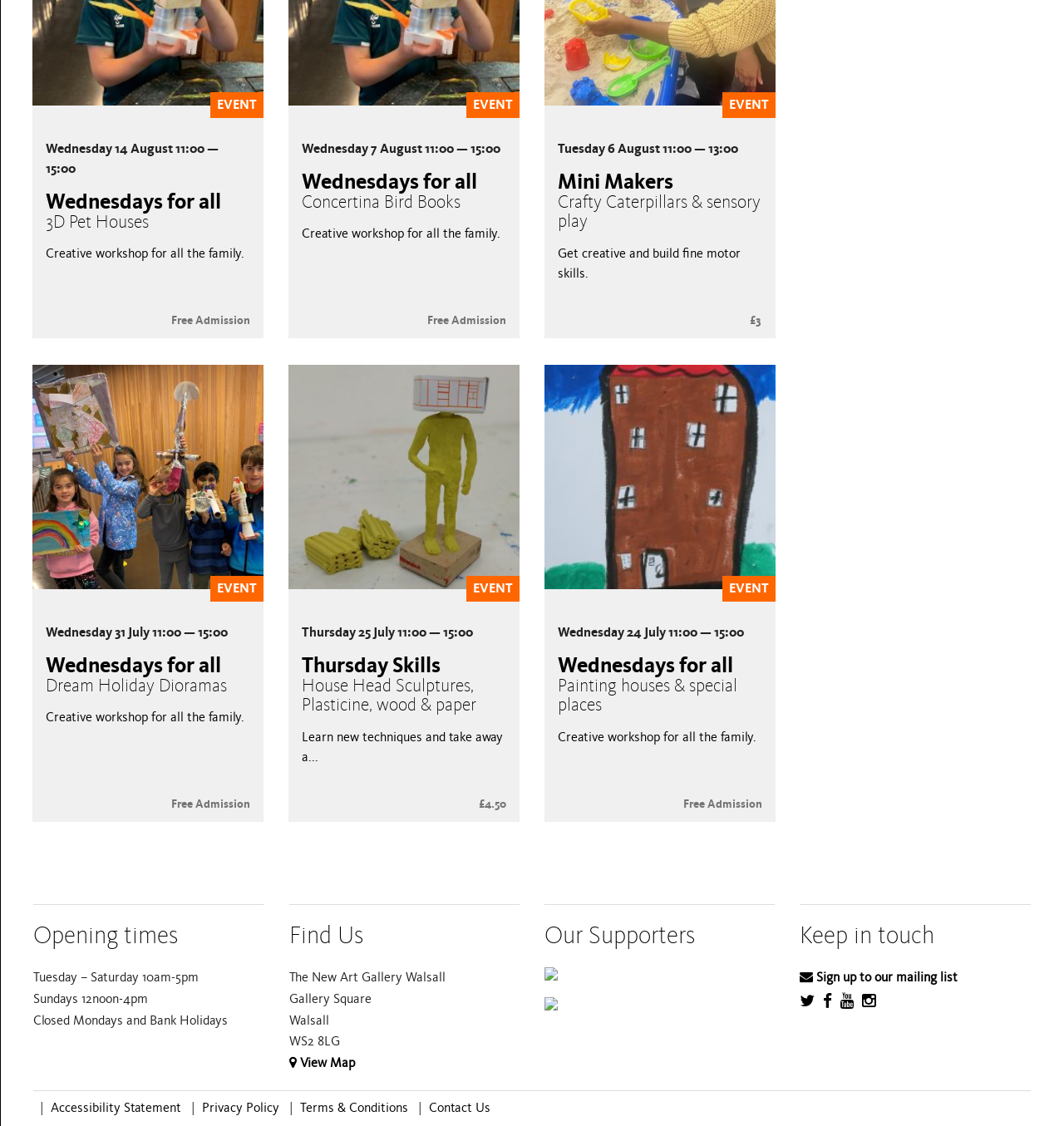Can you find the bounding box coordinates for the element to click on to achieve the instruction: "View the 'Mini Makers Crafty Caterpillars & sensory play' event details"?

[0.524, 0.15, 0.715, 0.207]